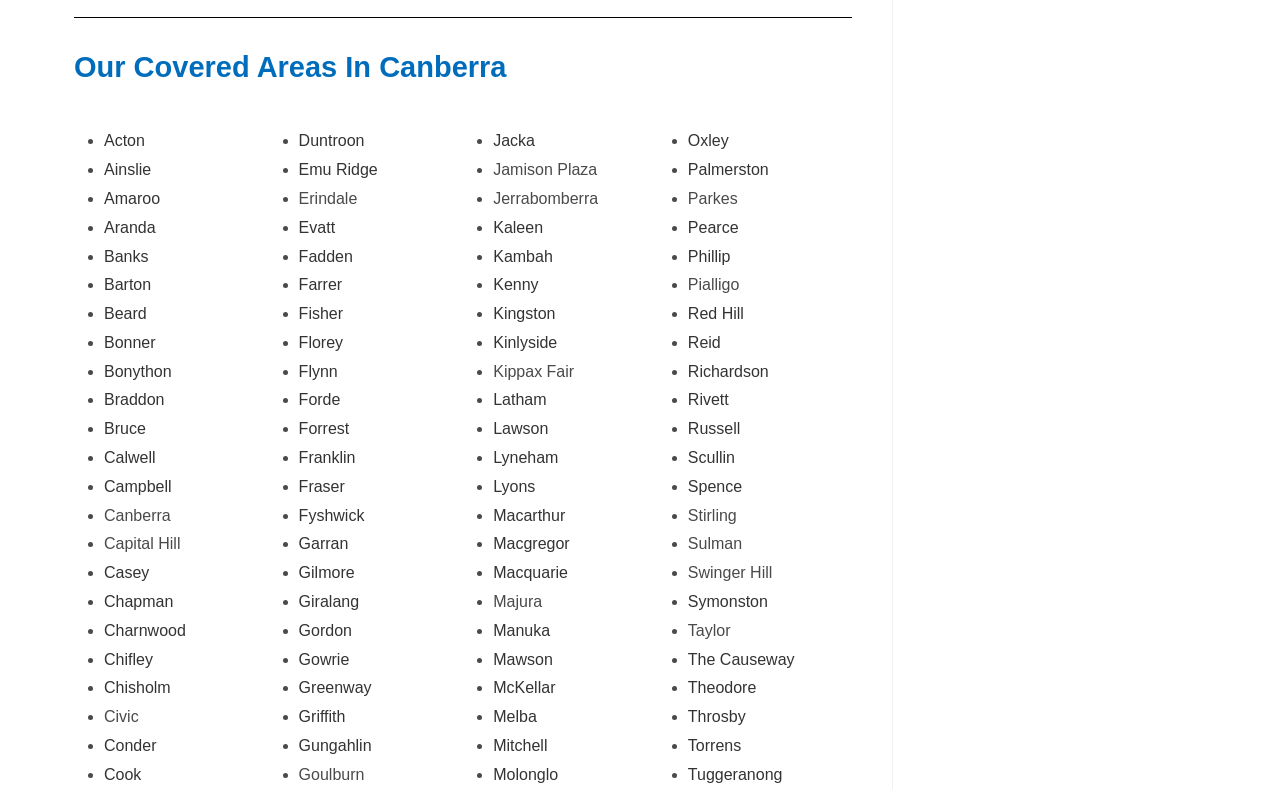Bounding box coordinates should be provided in the format (top-left x, top-left y, bottom-right x, bottom-right y) with all values between 0 and 1. Identify the bounding box for this UI element: Emu Ridge

[0.233, 0.204, 0.295, 0.226]